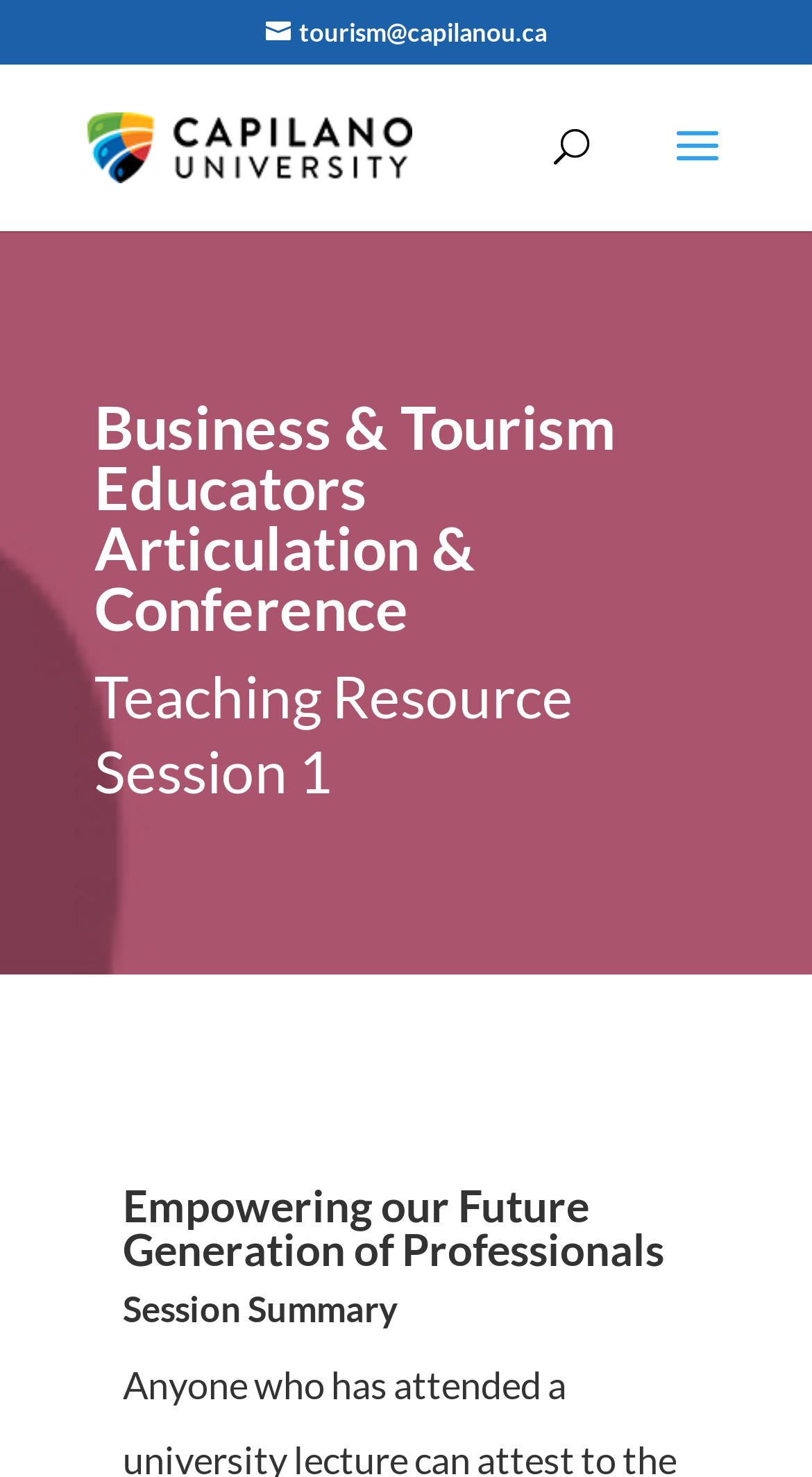Could you identify the text that serves as the heading for this webpage?

Business & Tourism Educators Articulation & Conference